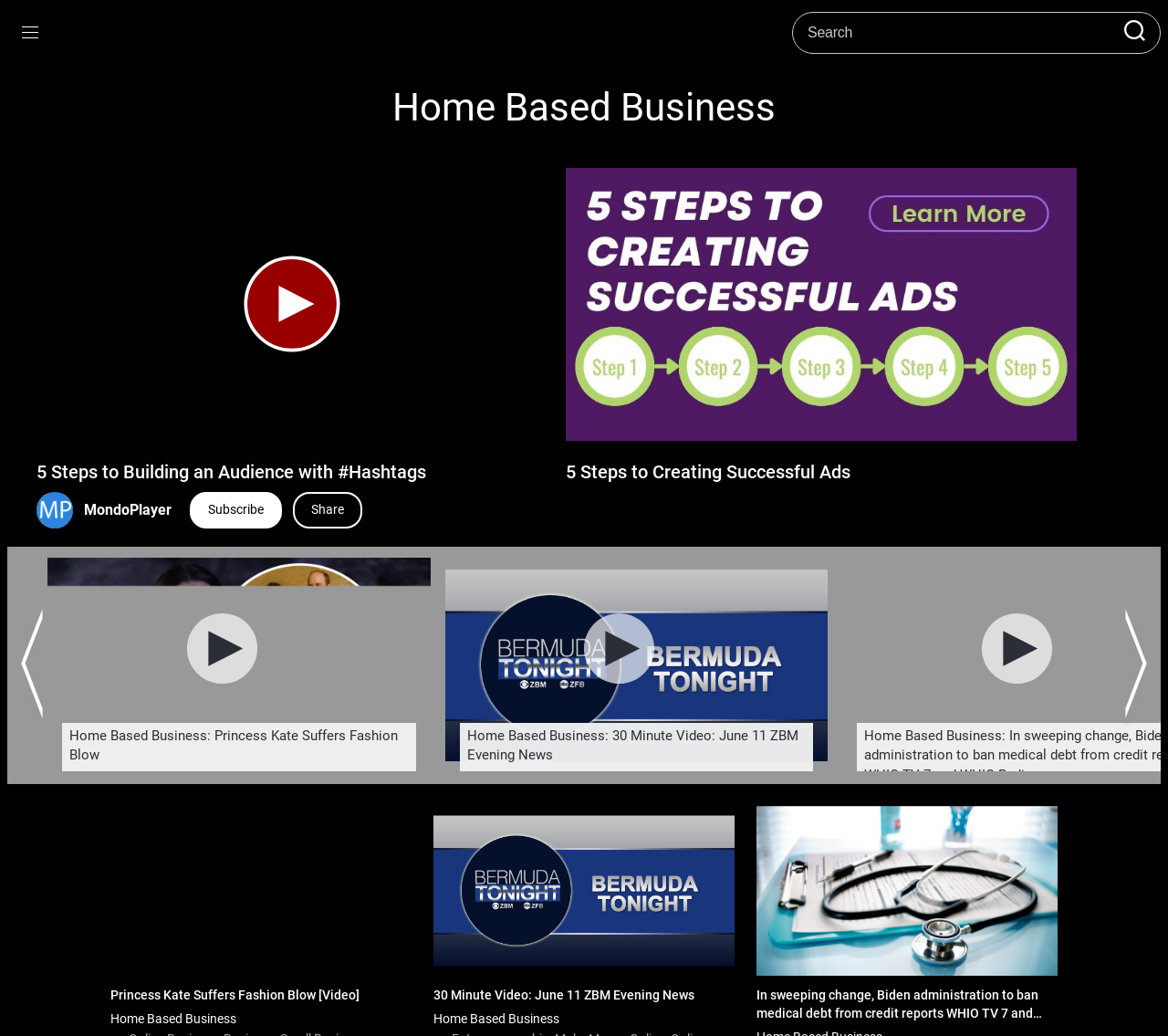Pinpoint the bounding box coordinates of the element to be clicked to execute the instruction: "Search for something".

[0.691, 0.024, 0.956, 0.04]